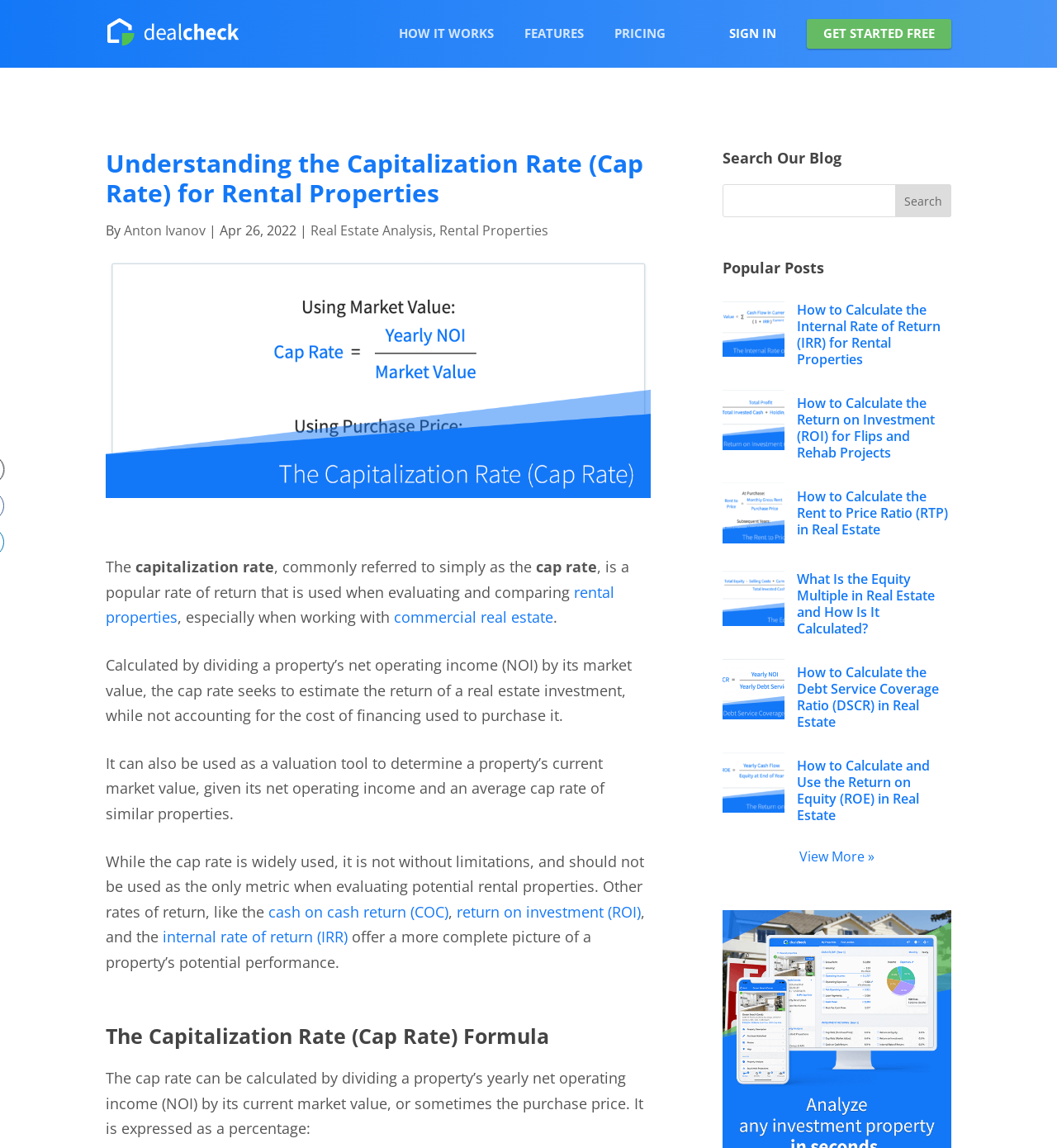Please specify the bounding box coordinates of the clickable section necessary to execute the following command: "Search for a topic in the search bar".

[0.683, 0.161, 0.9, 0.189]